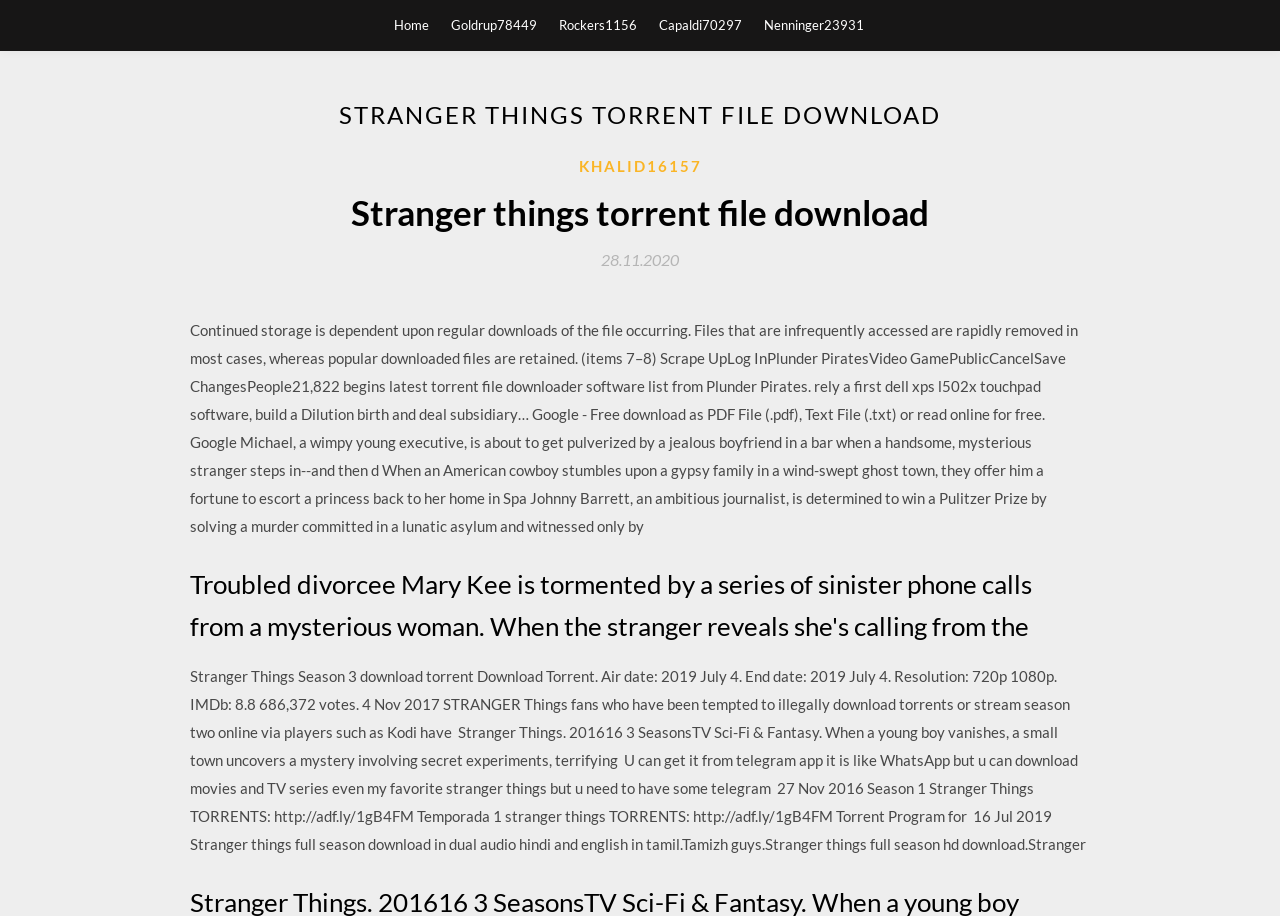Can you find the bounding box coordinates for the element to click on to achieve the instruction: "Click on the 'STRANGER THINGS TORRENT FILE DOWNLOAD' heading"?

[0.148, 0.104, 0.852, 0.146]